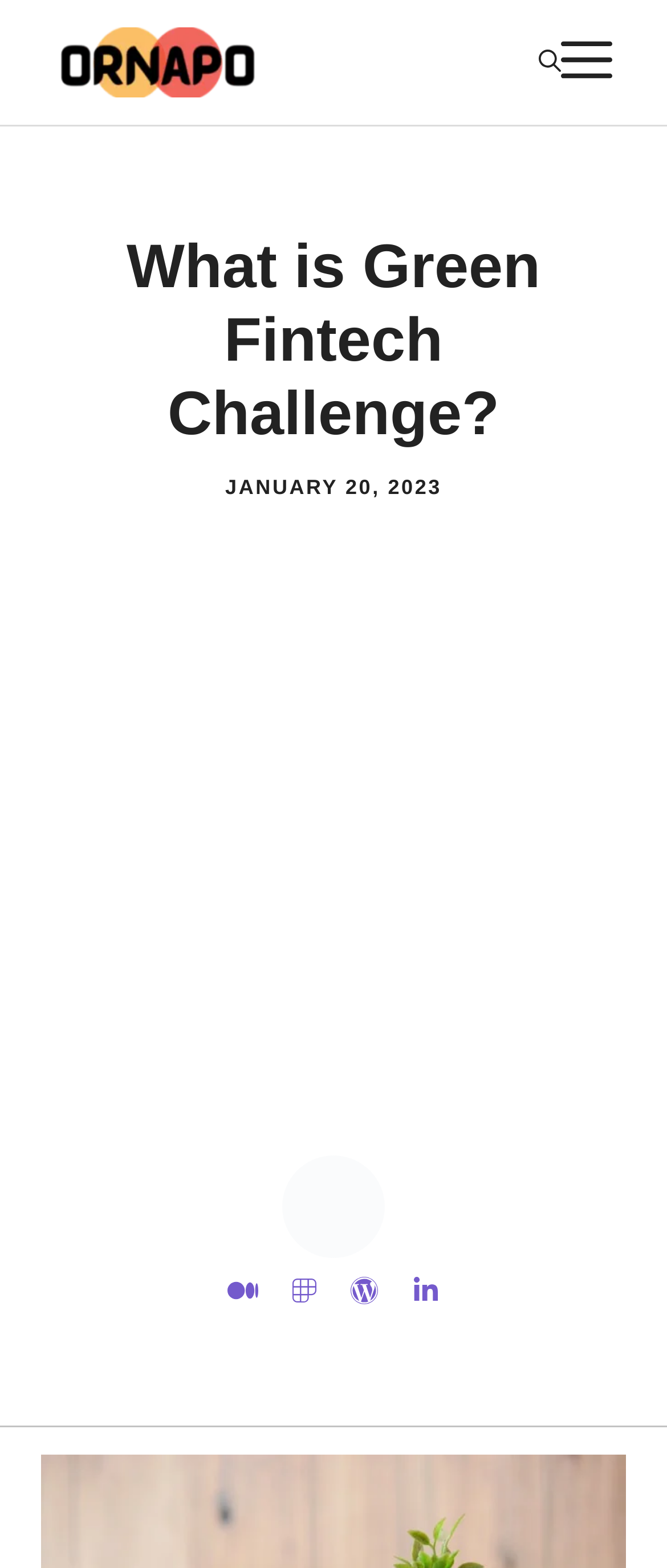Locate the bounding box of the UI element described in the following text: "aria-label="Open search"".

[0.808, 0.018, 0.841, 0.062]